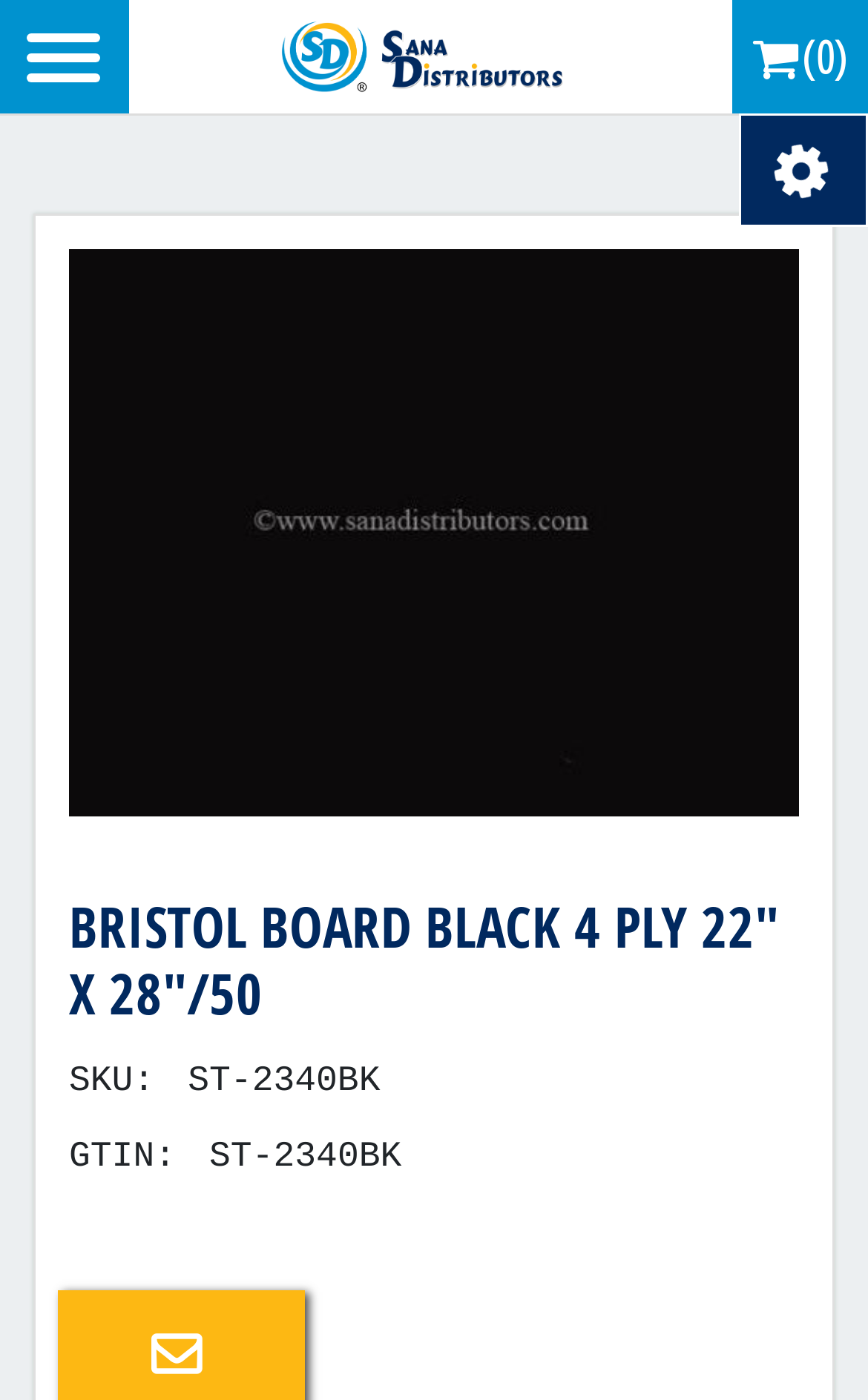What is the SKU of the product?
Refer to the screenshot and deliver a thorough answer to the question presented.

I found the SKU by looking at the StaticText element with the text 'ST-2340BK' which is a child of the root element and is located below the product name.